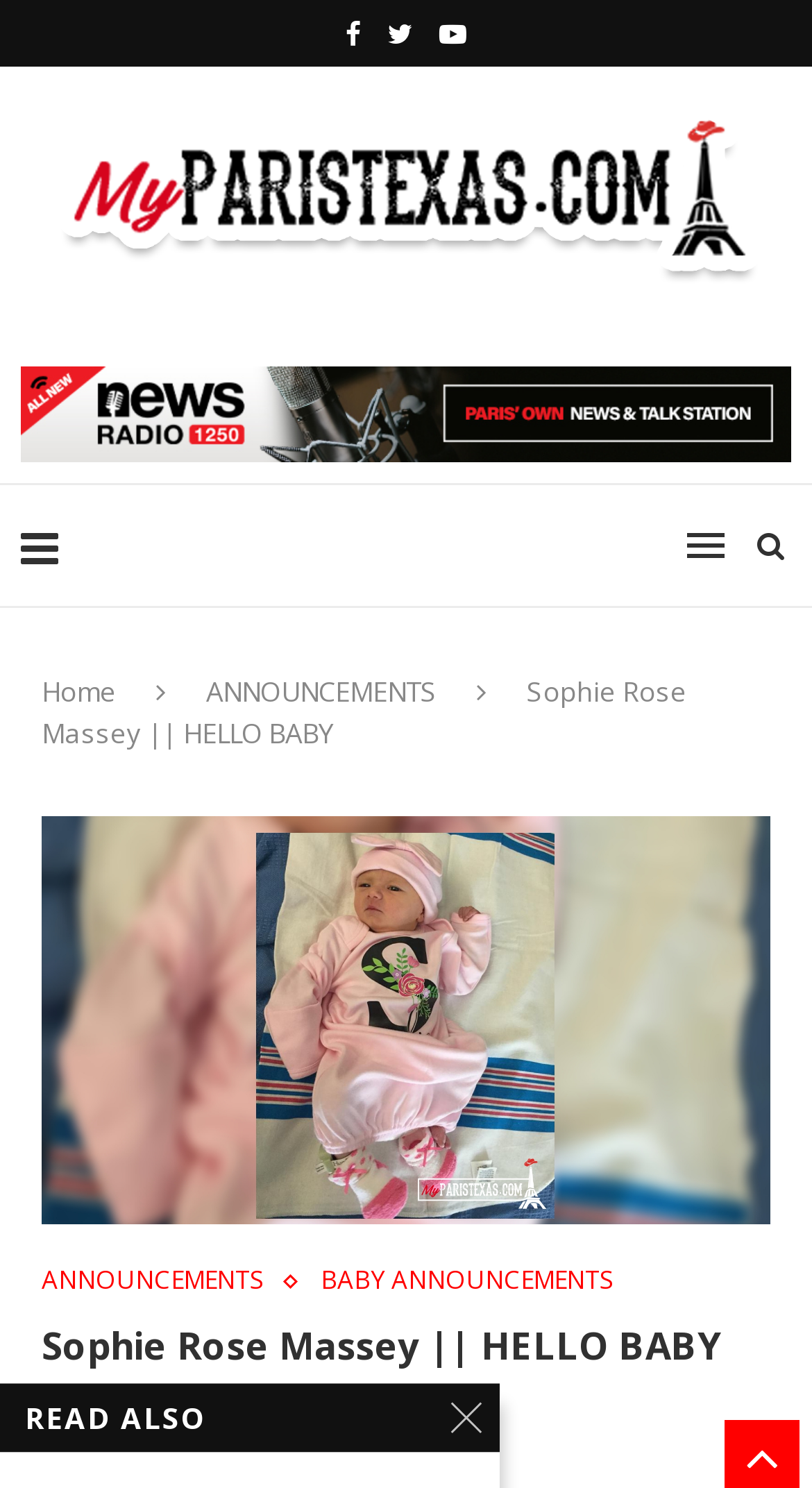What is the category of the announcement?
Using the image, provide a concise answer in one word or a short phrase.

BABY ANNOUNCEMENTS